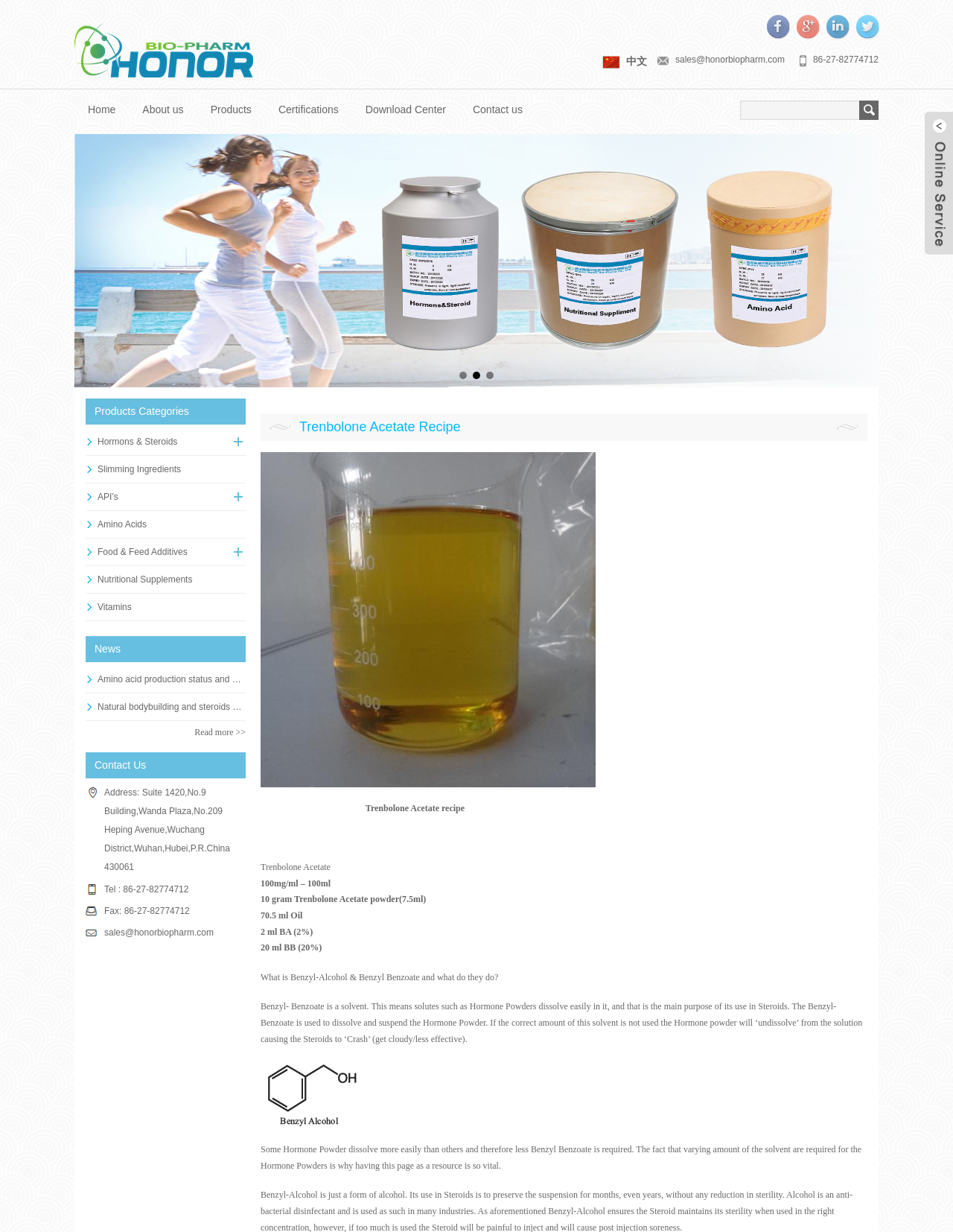Identify the bounding box coordinates of the section that should be clicked to achieve the task described: "Click the 'Contact us' link".

[0.482, 0.073, 0.562, 0.106]